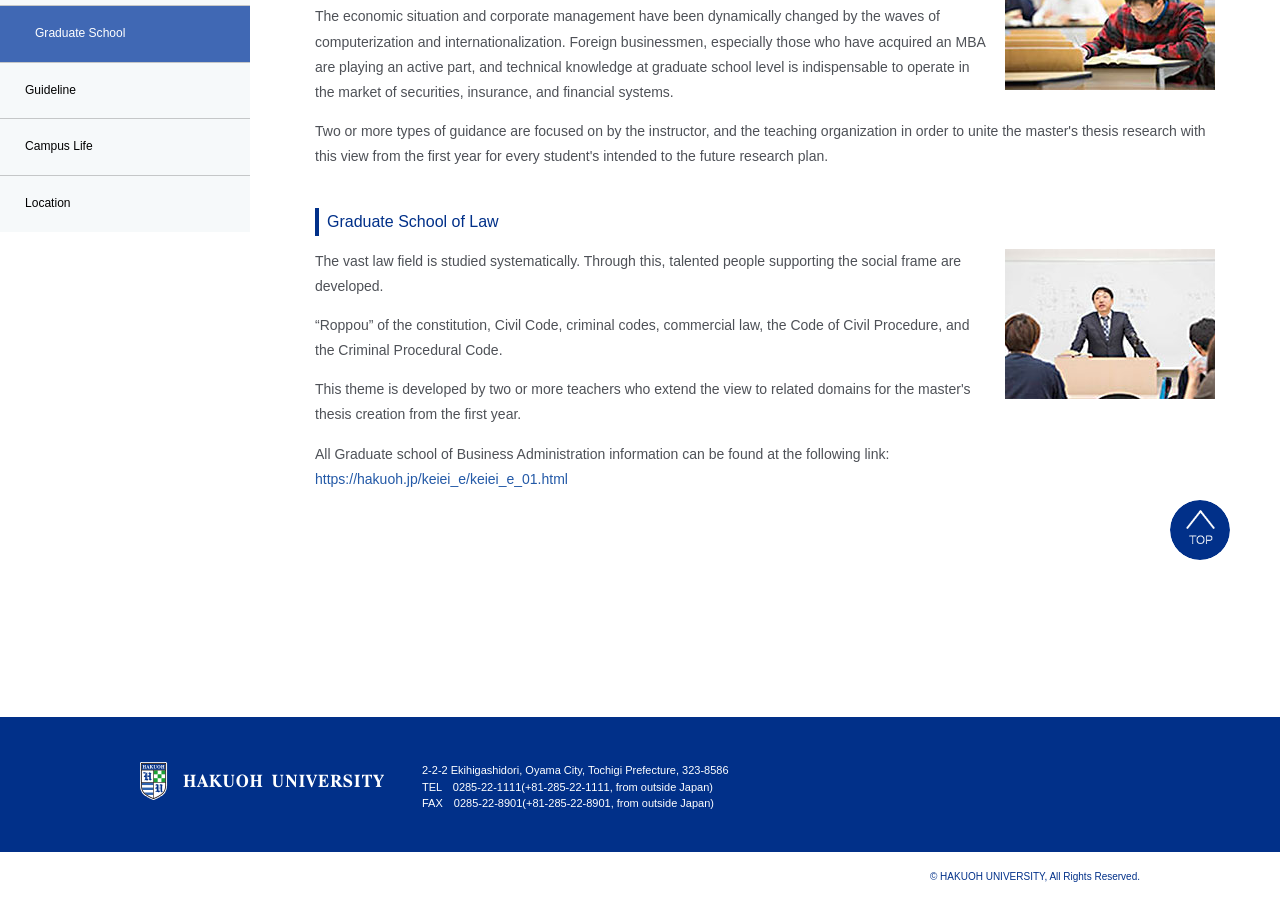Given the element description https://hakuoh.jp/keiei_e/keiei_e_01.html, predict the bounding box coordinates for the UI element in the webpage screenshot. The format should be (top-left x, top-left y, bottom-right x, bottom-right y), and the values should be between 0 and 1.

[0.246, 0.519, 0.444, 0.537]